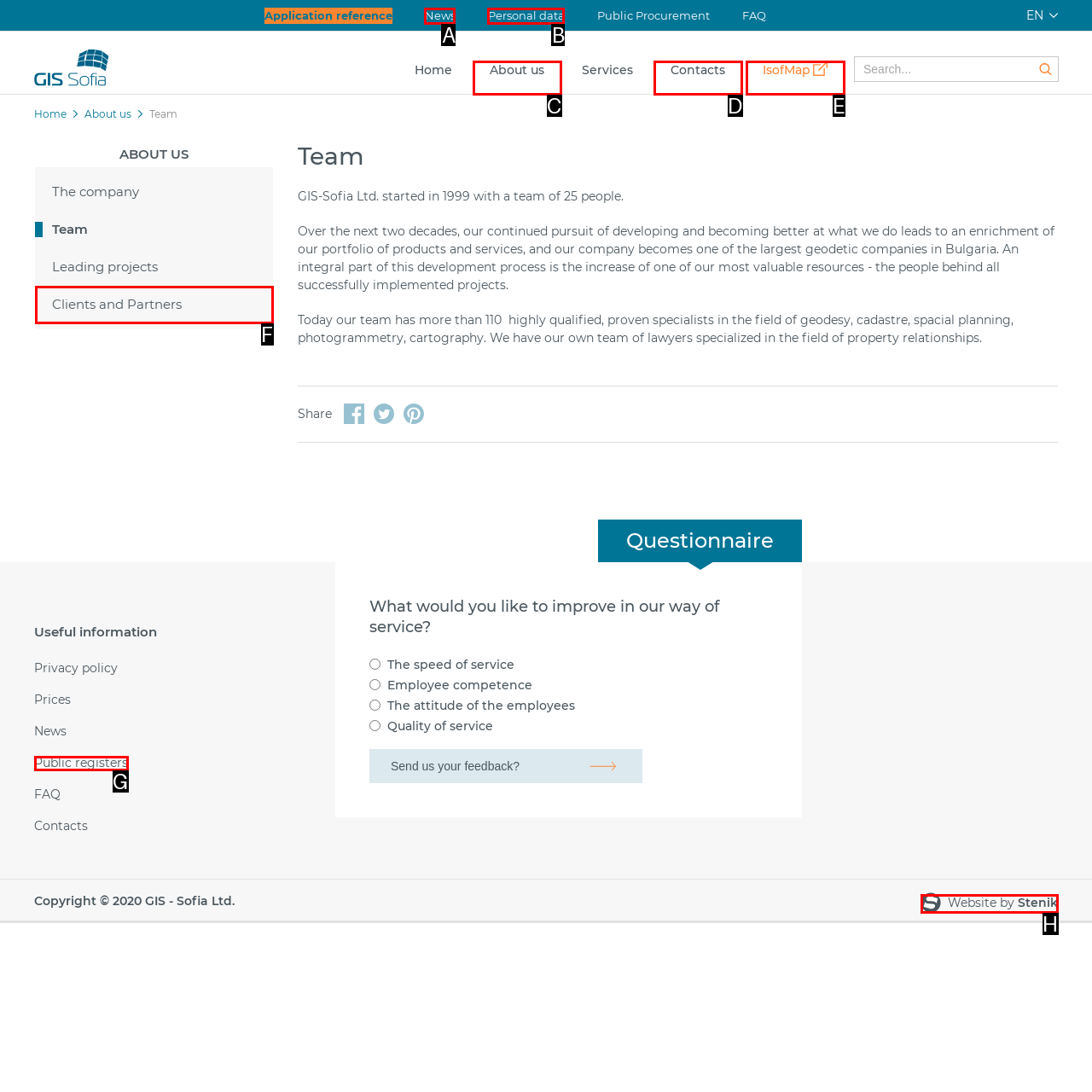Identify which HTML element should be clicked to fulfill this instruction: Visit the GIS-Sofia Ltd. website Reply with the correct option's letter.

H